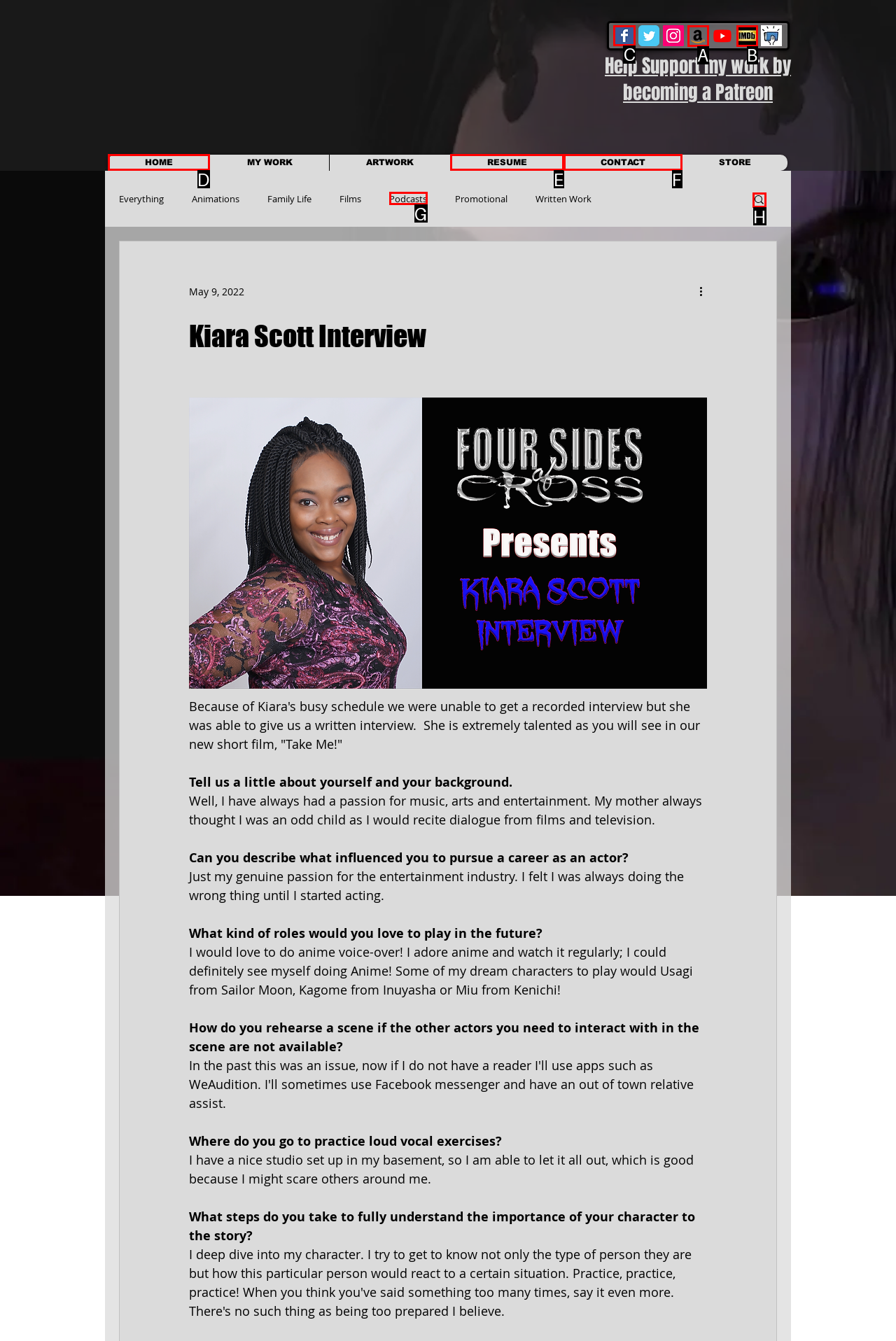What letter corresponds to the UI element to complete this task: Click the Wix Facebook page link
Answer directly with the letter.

C